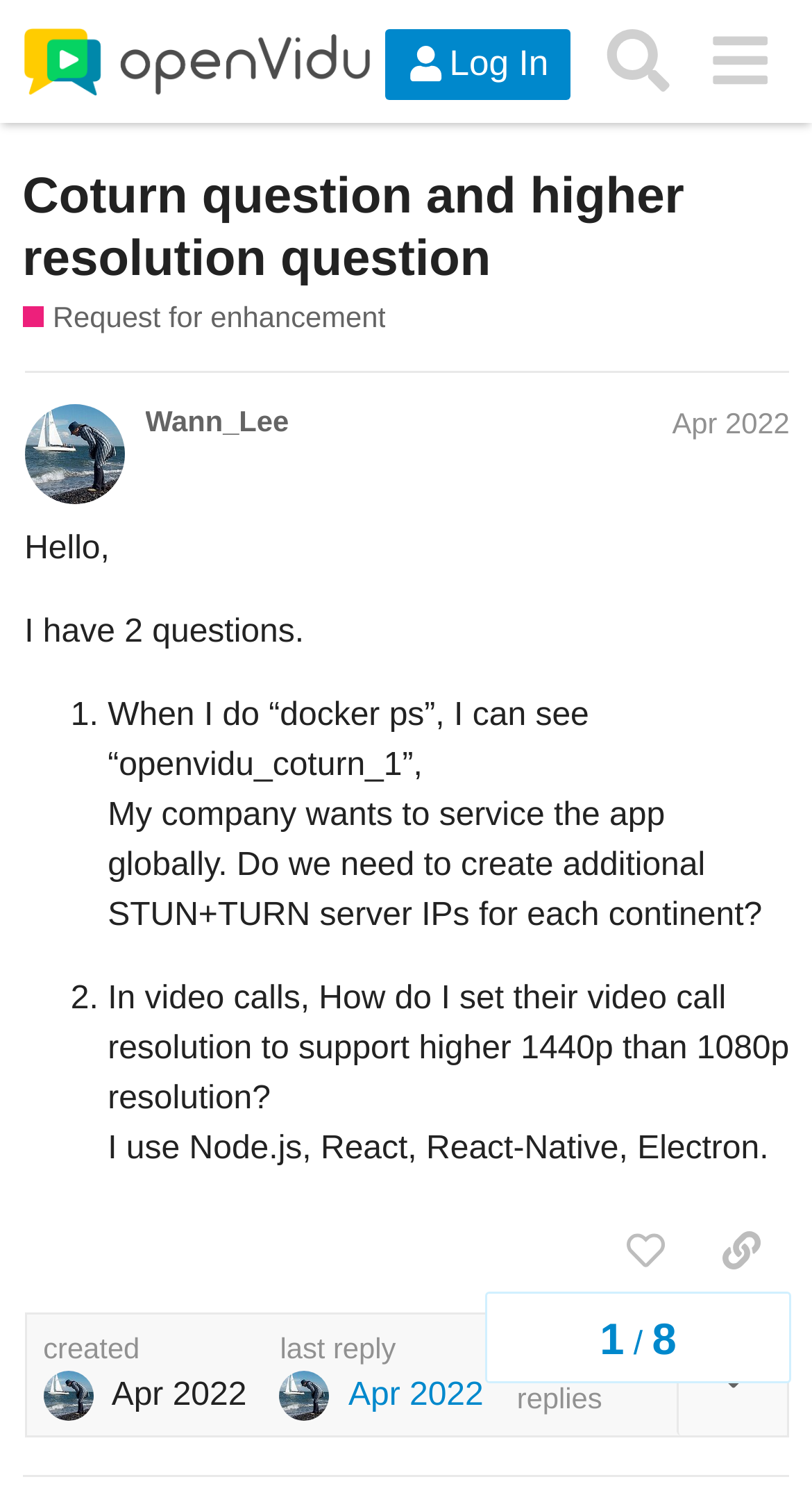Identify and extract the heading text of the webpage.

Coturn question and higher resolution question